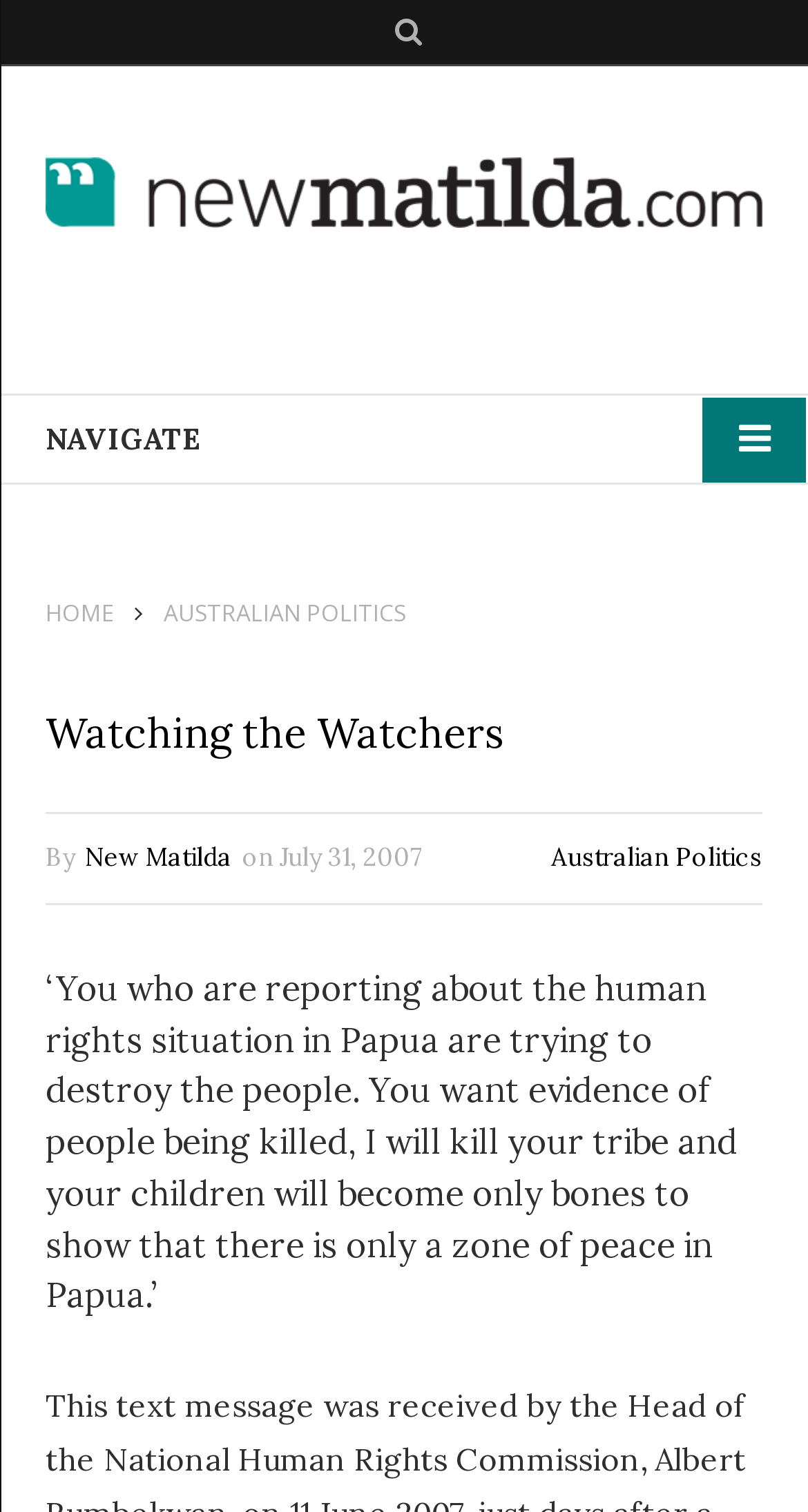Given the element description, predict the bounding box coordinates in the format (top-left x, top-left y, bottom-right x, bottom-right y), using floating point numbers between 0 and 1: Search

[0.469, 0.0, 0.543, 0.045]